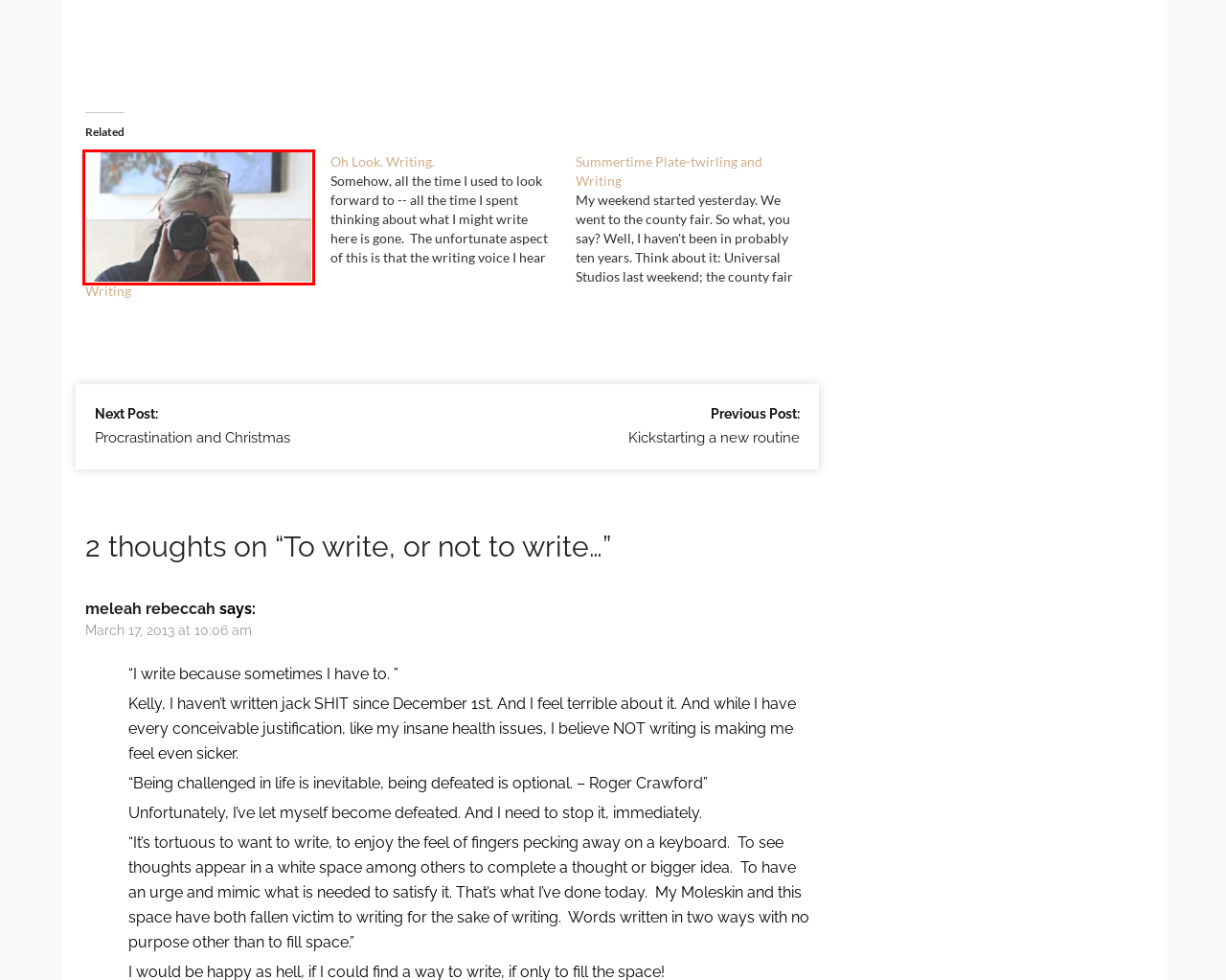Look at the given screenshot of a webpage with a red rectangle bounding box around a UI element. Pick the description that best matches the new webpage after clicking the element highlighted. The descriptions are:
A. Writing - kellementology
B. Procrastination and Christmas - kellementology
C. Privacy Policy – Akismet
D. Summertime Plate-twirling and Writing - kellementology
E. Oh Look. Writing. - kellementology
F. Momma Mia, Mea Culpa | Too Lazy to Hide the Crazy
G. Responsive Blogily | Premium WordPress Theme
H. Kickstarting a new routine - kellementology

A